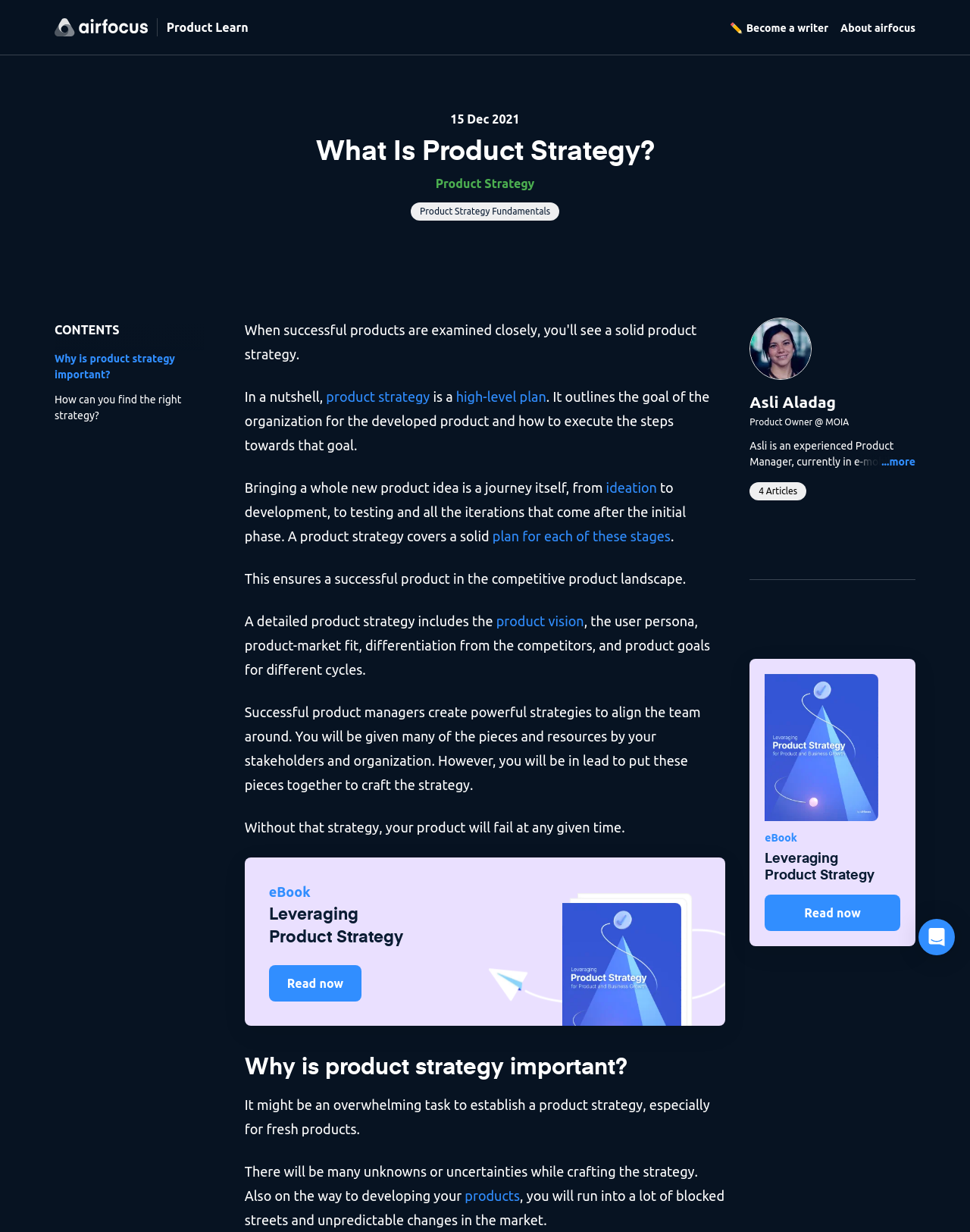Offer a comprehensive description of the webpage’s content and structure.

This webpage is about product strategy, with the title "What Is Product Strategy?" displayed prominently at the top. The page has a navigation menu at the top with links to "Home", "Product Learn", and "About airfocus". There is also a logo of airfocus on the top left corner.

Below the title, there is a brief introduction to product strategy, which is described as a high-level plan that outlines the goal of an organization for a developed product and how to execute the steps towards that goal. The text explains that a product strategy covers various stages, from ideation to development, testing, and iterations.

The page then delves deeper into the importance of product strategy, stating that it is crucial for a successful product in a competitive market. A detailed product strategy includes the product vision, user persona, product-market fit, differentiation from competitors, and product goals for different cycles.

There is a section on "Leveraging Product Strategy" with a call-to-action (CTA) button to read an eBook on the topic. The eBook is titled "Leveraging Product Strategy for Product and Business Growth" and has a background image.

Further down, there is a section with a heading "Why is product strategy important?" which discusses the challenges of establishing a product strategy, especially for new products. The text also mentions the uncertainties and blocked streets that may arise during the development process.

The page also features a section with a quote from Asli Aladag, a Product Owner at MOIA, who has experience in product management and agile methodologies. There is a link to read more about her and a button to read four articles.

Finally, there is a link to download the airfocus eBook on product strategy, along with a CTA button to read it now. The page also has a button to open the Intercom Messenger at the bottom right corner.